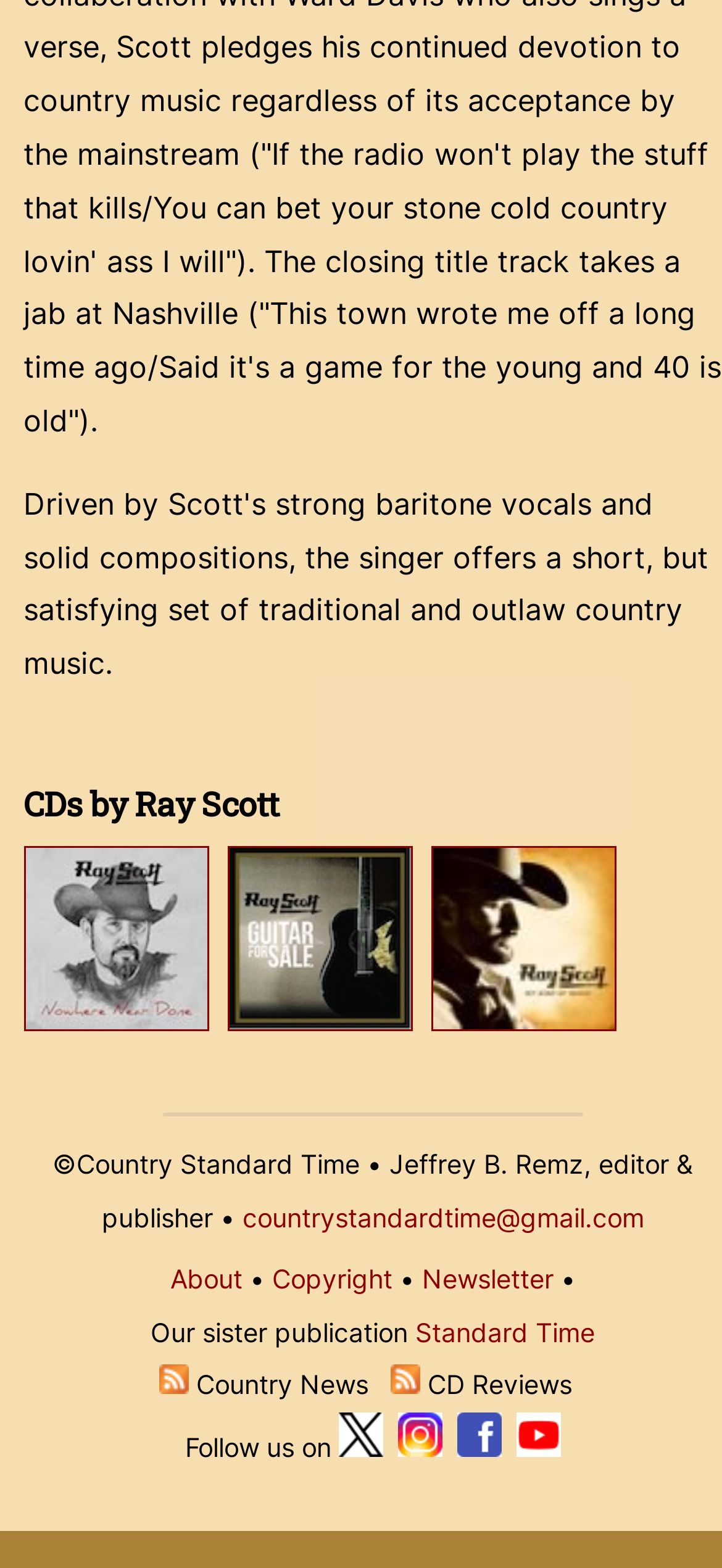Please identify the bounding box coordinates of the clickable region that I should interact with to perform the following instruction: "Read about the album My Kind of Music, 2005". The coordinates should be expressed as four float numbers between 0 and 1, i.e., [left, top, right, bottom].

[0.597, 0.638, 0.866, 0.662]